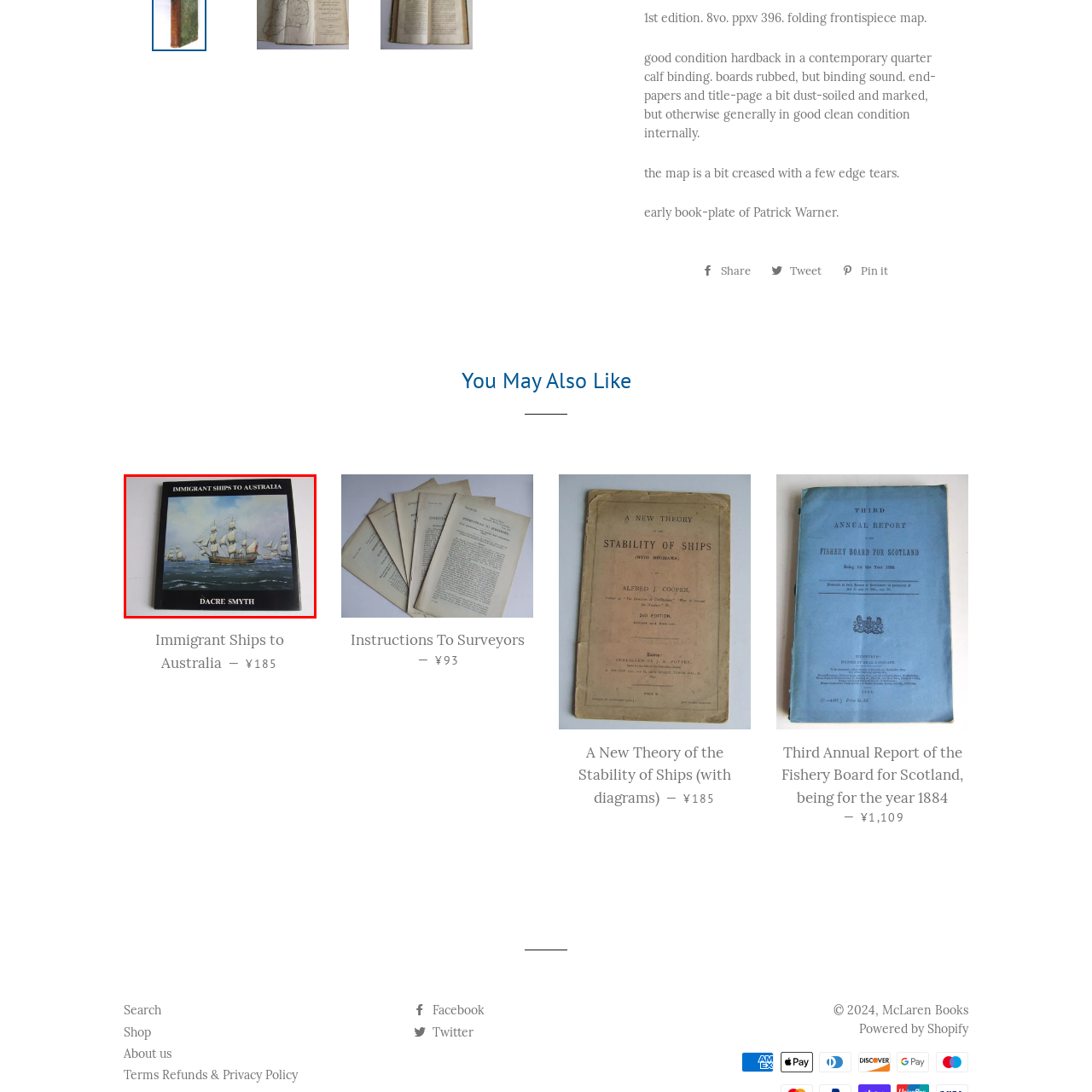Study the image enclosed in red and provide a single-word or short-phrase answer: Where is the author's name located on the book cover?

At the bottom